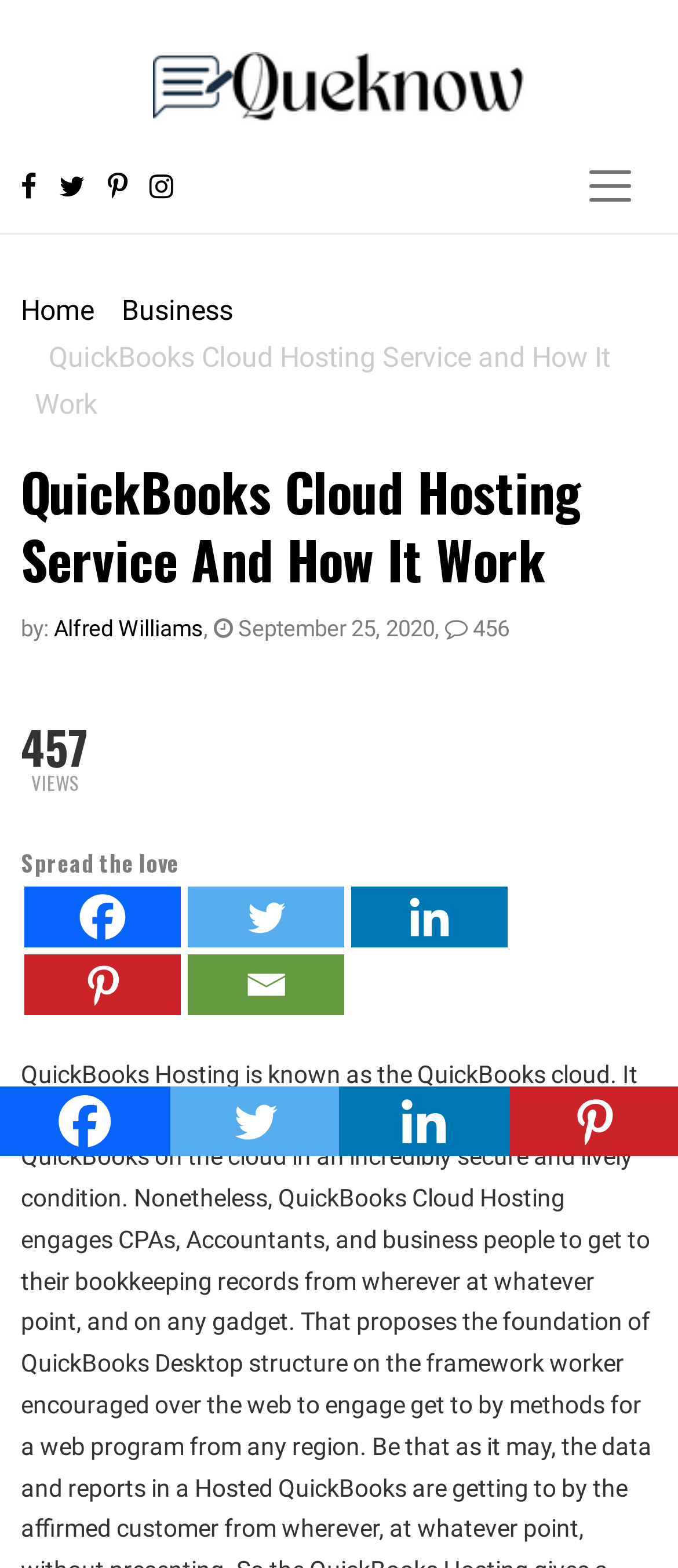Locate the UI element that matches the description September 25, 2020 in the webpage screenshot. Return the bounding box coordinates in the format (top-left x, top-left y, bottom-right x, bottom-right y), with values ranging from 0 to 1.

[0.315, 0.392, 0.641, 0.409]